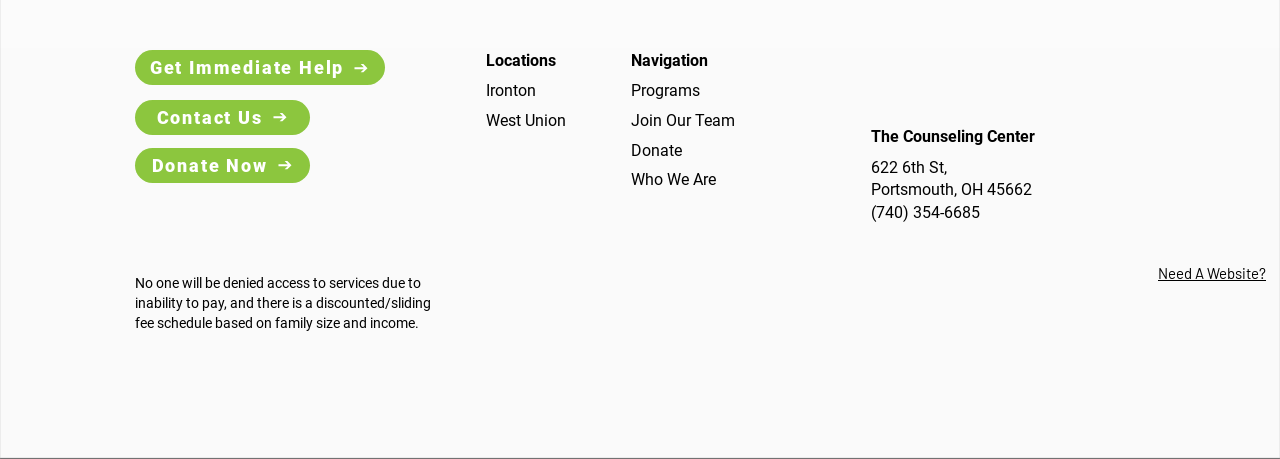Determine the bounding box coordinates for the clickable element to execute this instruction: "Get immediate help". Provide the coordinates as four float numbers between 0 and 1, i.e., [left, top, right, bottom].

[0.105, 0.109, 0.301, 0.185]